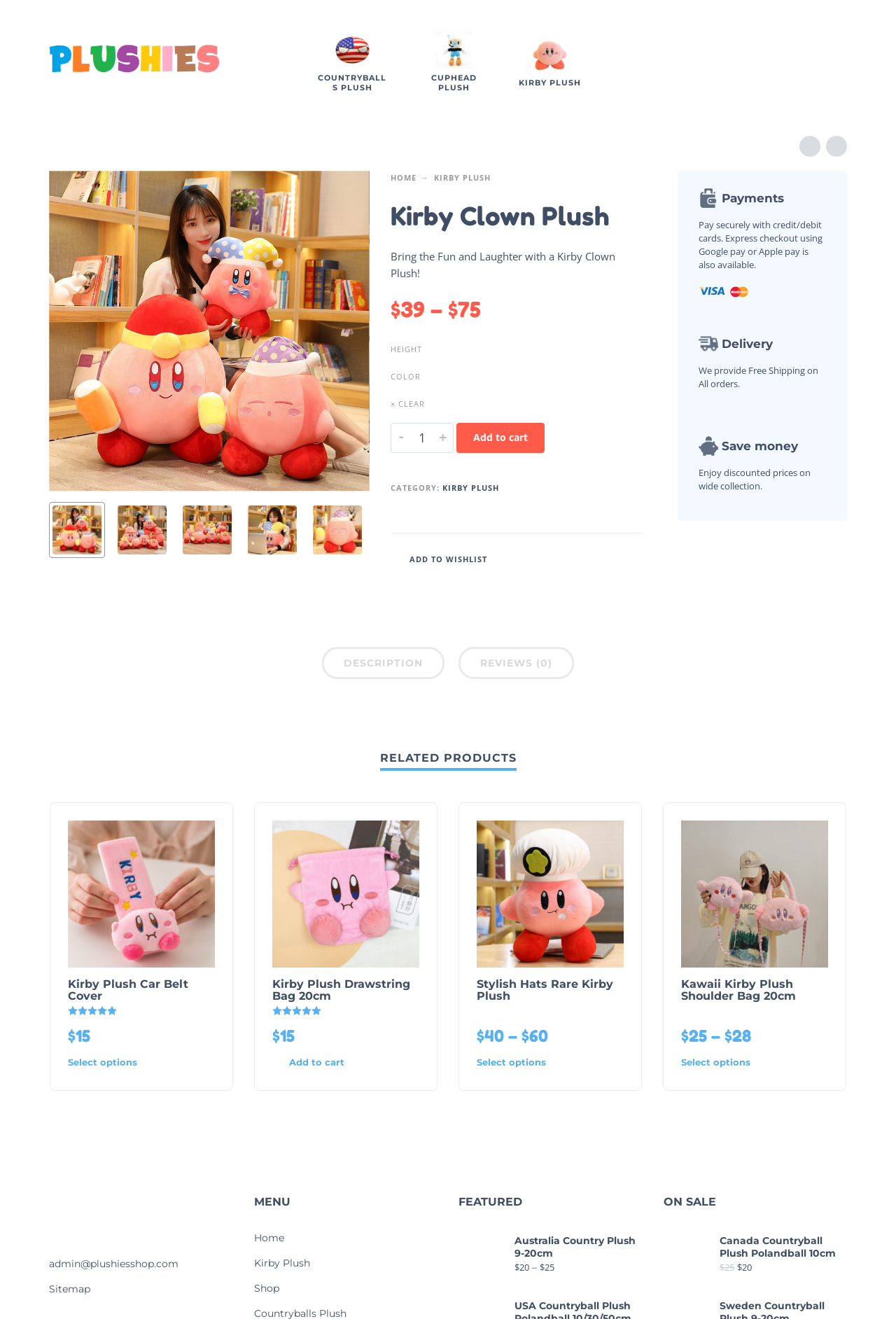Extract the primary heading text from the webpage.

Kirby Clown Plush